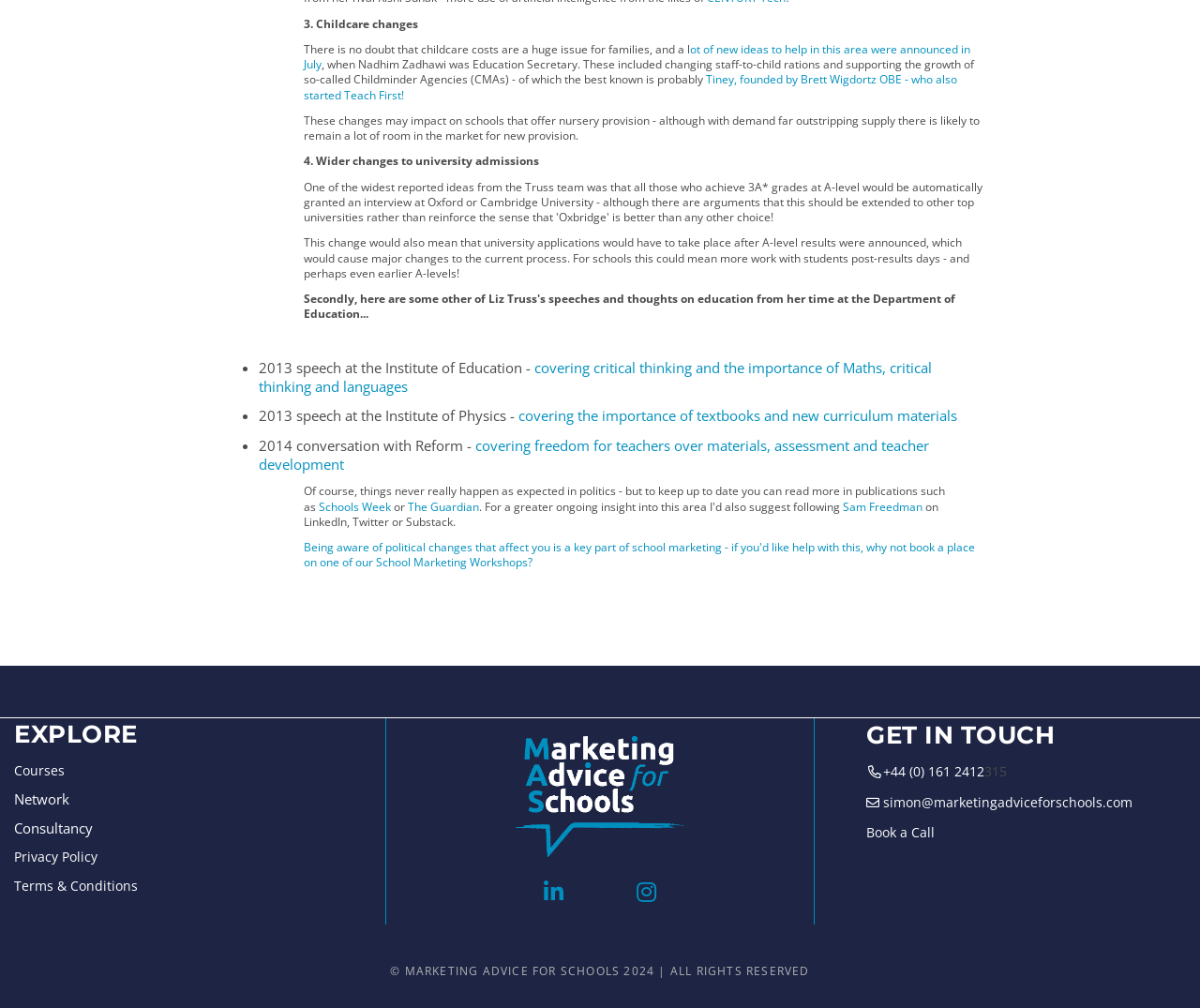Provide your answer in a single word or phrase: 
What is the phone number to get in touch with the company?

+44 (0) 161 2412 315